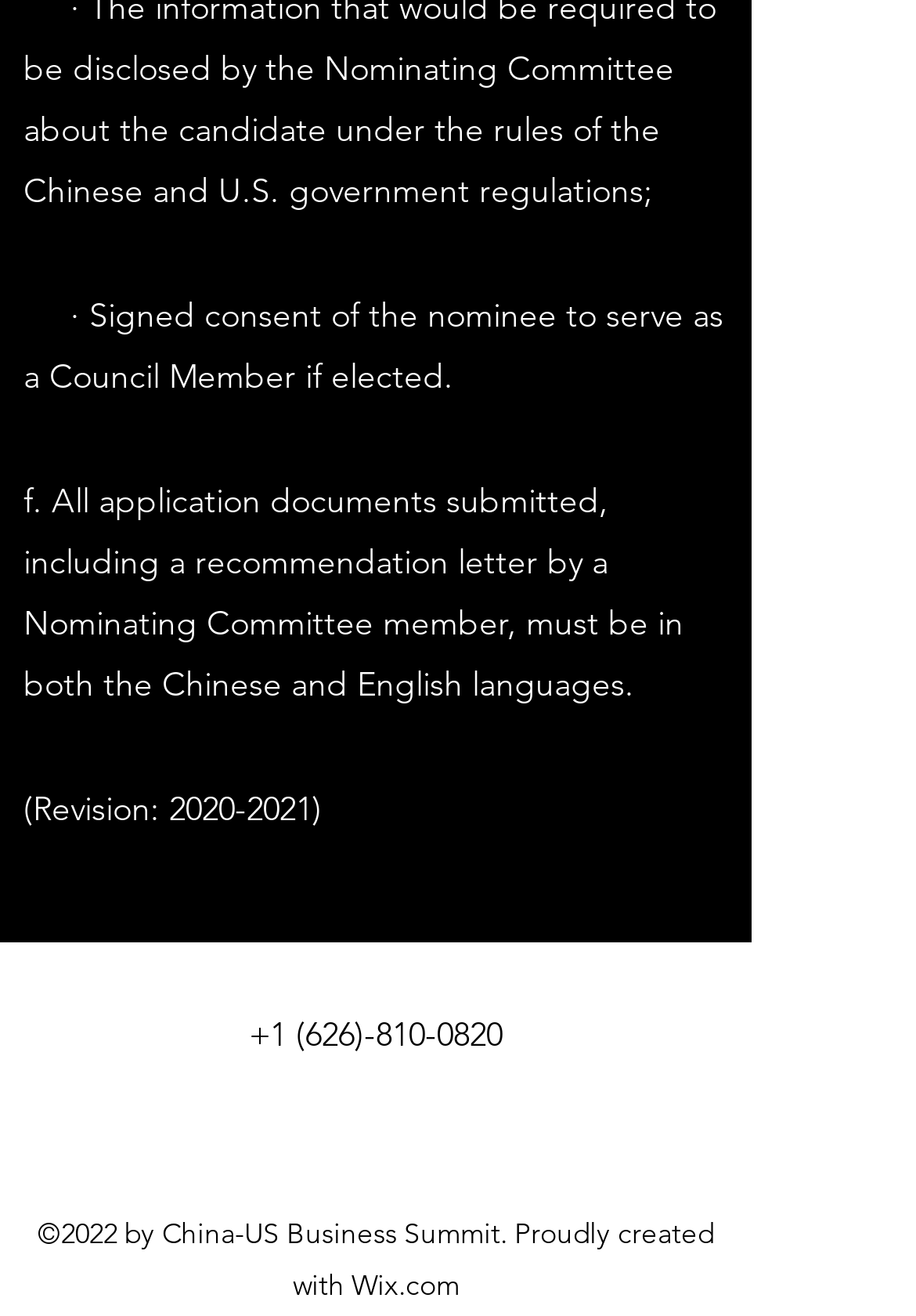Given the description "+1 (626)-810-0820", determine the bounding box of the corresponding UI element.

[0.272, 0.77, 0.549, 0.802]